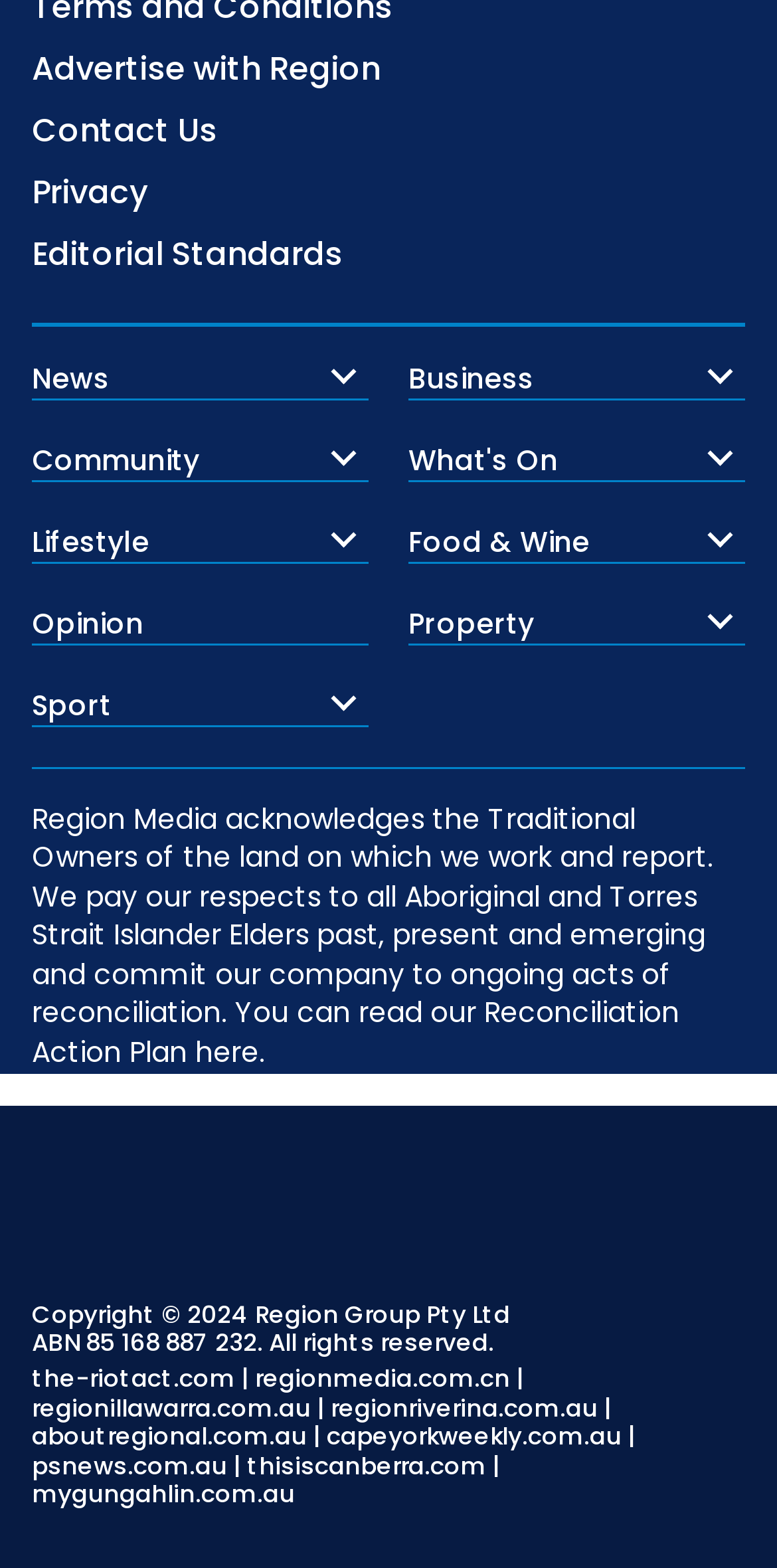What is the topic of the 'Courts & Crime' section?
Could you answer the question with a detailed and thorough explanation?

The topic of the 'Courts & Crime' section can be inferred from its name, which is a link on the webpage, and its position among other links related to news and current events.